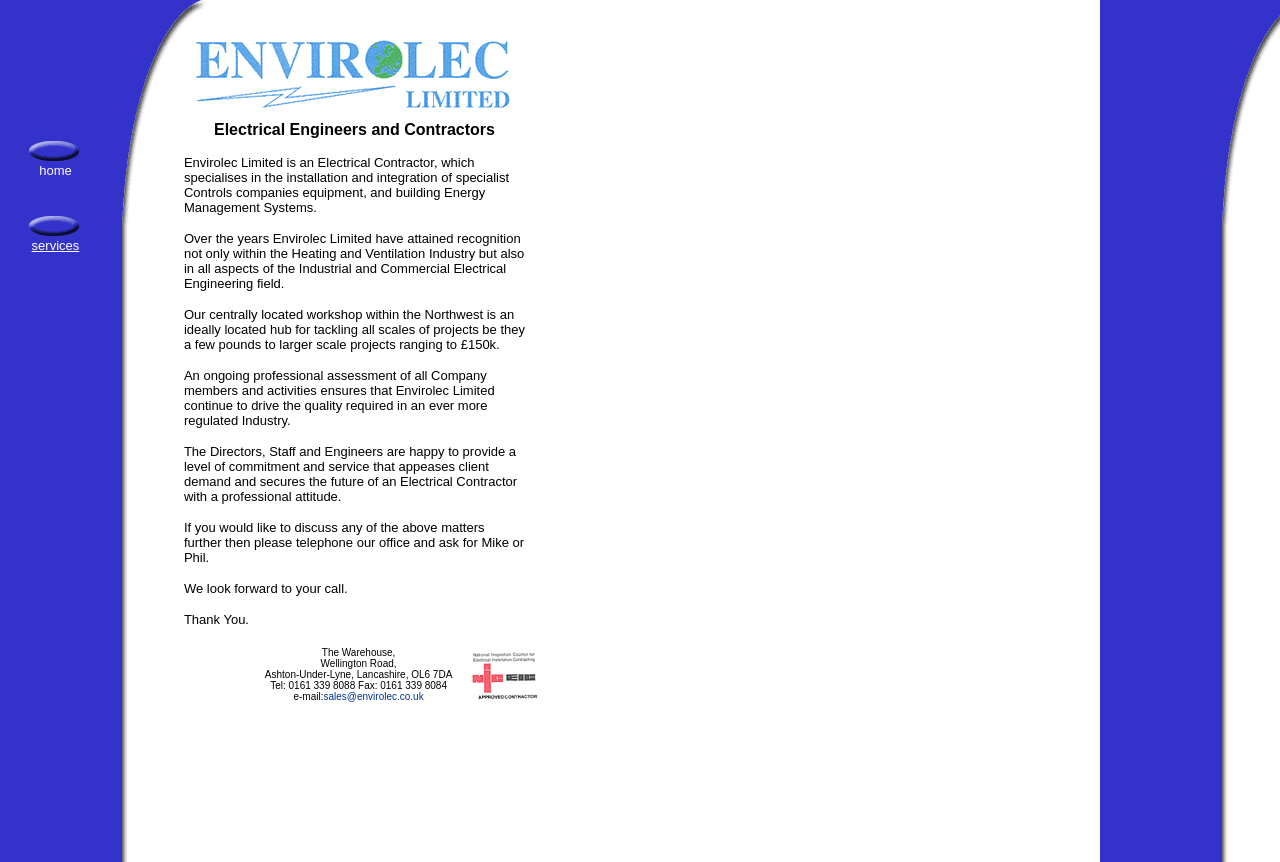Identify the bounding box for the UI element specified in this description: "parent_node: home". The coordinates must be four float numbers between 0 and 1, formatted as [left, top, right, bottom].

[0.021, 0.175, 0.065, 0.193]